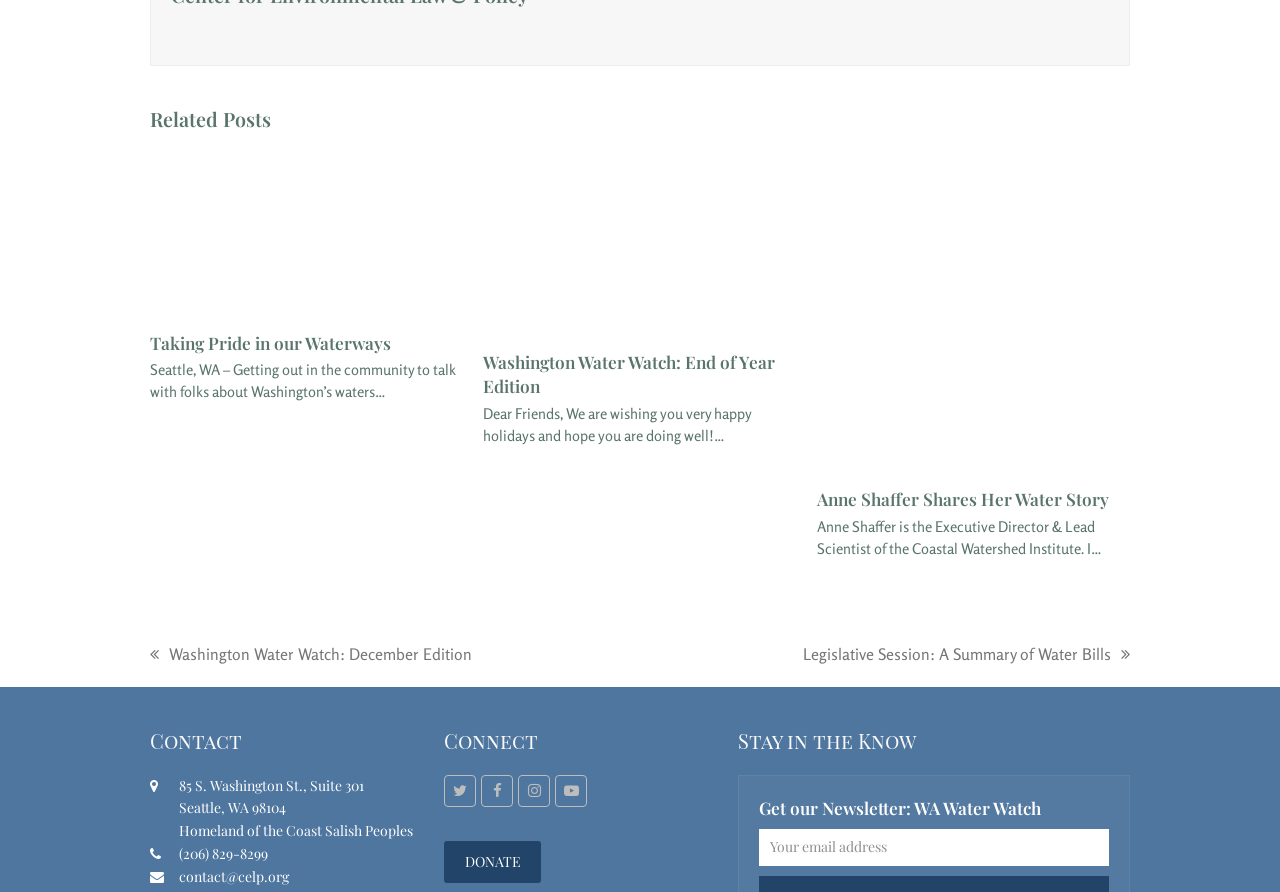Identify the bounding box coordinates of the clickable region to carry out the given instruction: "Open the 'Anne Shaffer Shares Her Water Story' page".

[0.638, 0.34, 0.883, 0.363]